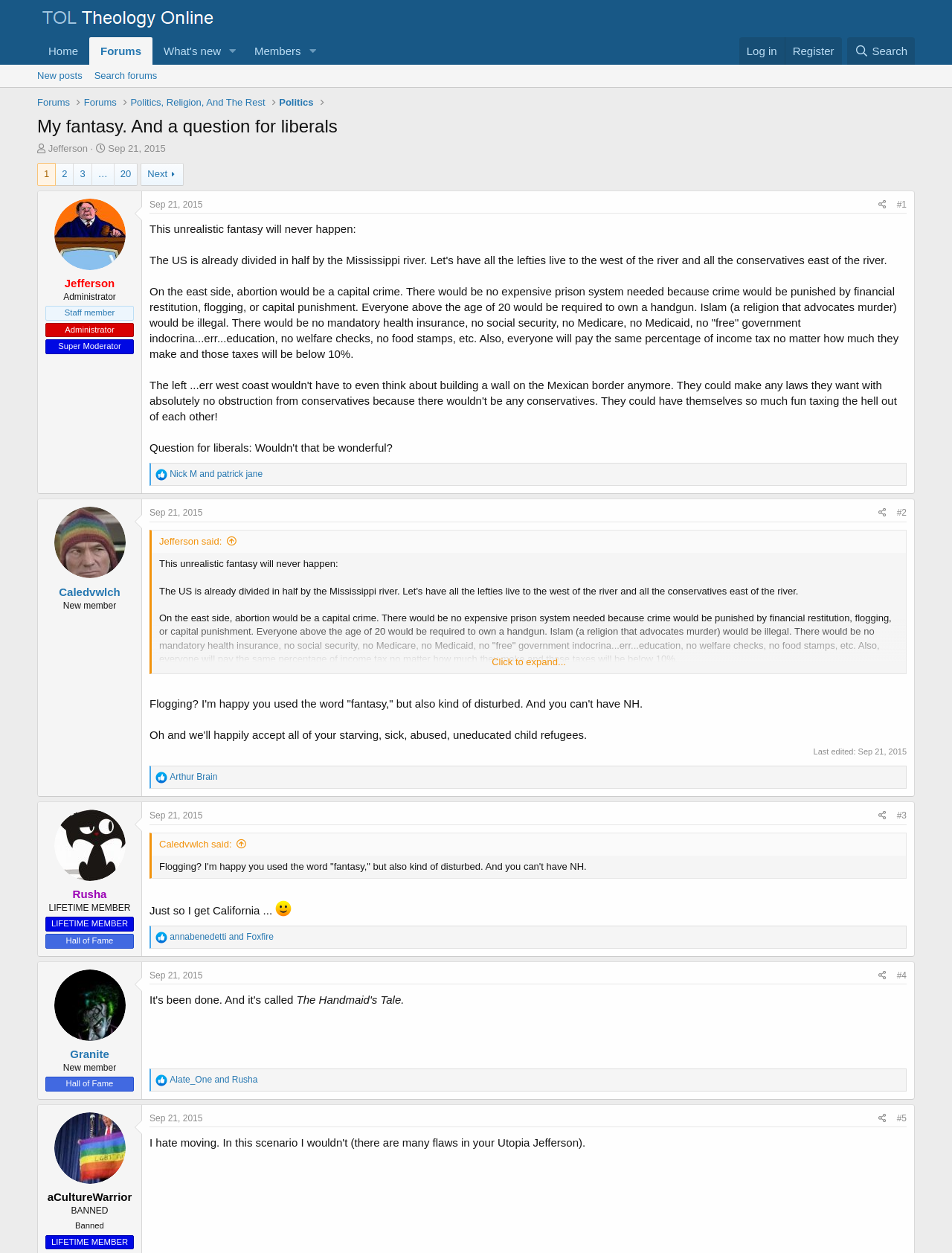Give a comprehensive overview of the webpage, including key elements.

This webpage is a forum discussion thread on a website called TheologyOnline. At the top, there is a navigation bar with links to "Home", "Forums", "What's new", and other options. On the right side of the navigation bar, there are links to "Log in" and "Register". Below the navigation bar, there is a heading that reads "My fantasy. And a question for liberals" followed by a thread starter's information, including their username "Jefferson" and the start date of the thread, September 21, 2015.

The main content of the webpage is divided into three sections, each representing a post in the discussion thread. The first post is from the thread starter, Jefferson, and it contains a long paragraph describing a fantasy scenario where the US is divided into two halves, with different laws and rules applying to each half. The post also includes a timestamp and options to "Share" and "Like".

The second post is from a user named Caledvwlch, who responds to Jefferson's post with a short paragraph. The post includes a timestamp and options to "Share" and "Like". The third post is from a user named Rusha, who also responds to Jefferson's post with a short paragraph. The post includes a timestamp and options to "Share" and "Like".

Throughout the webpage, there are various links and buttons, including links to other pages on the website, links to specific posts in the thread, and buttons to "Like" or "Share" posts. There are also images of the users who made the posts, displayed next to their usernames.